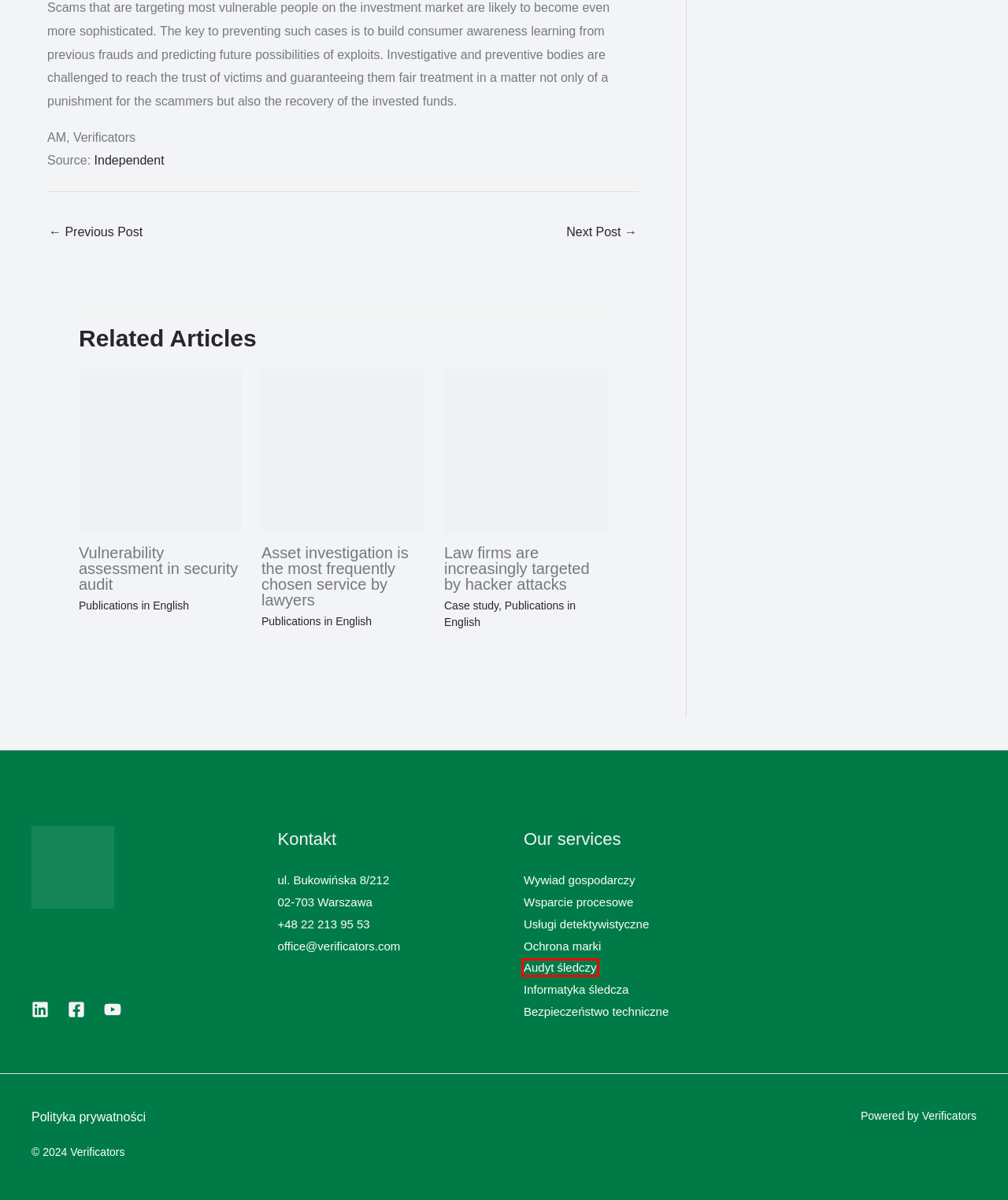Review the screenshot of a webpage that includes a red bounding box. Choose the most suitable webpage description that matches the new webpage after clicking the element within the red bounding box. Here are the candidates:
A. Polityka prywatności - Verificators
B. Bezpieczeństwo techniczne - Verificators
C. Asset investigation is the most frequently chosen service by lawyers - Verificators
D. Informatyka śledcza - Verificators
E. EU addresses financial crime - Verificators
F. Wywiad gospodarczy - Verificators
G. Audyt śledczy - Verificators
H. Law firms are increasingly targeted by hacker attacks - Verificators

G